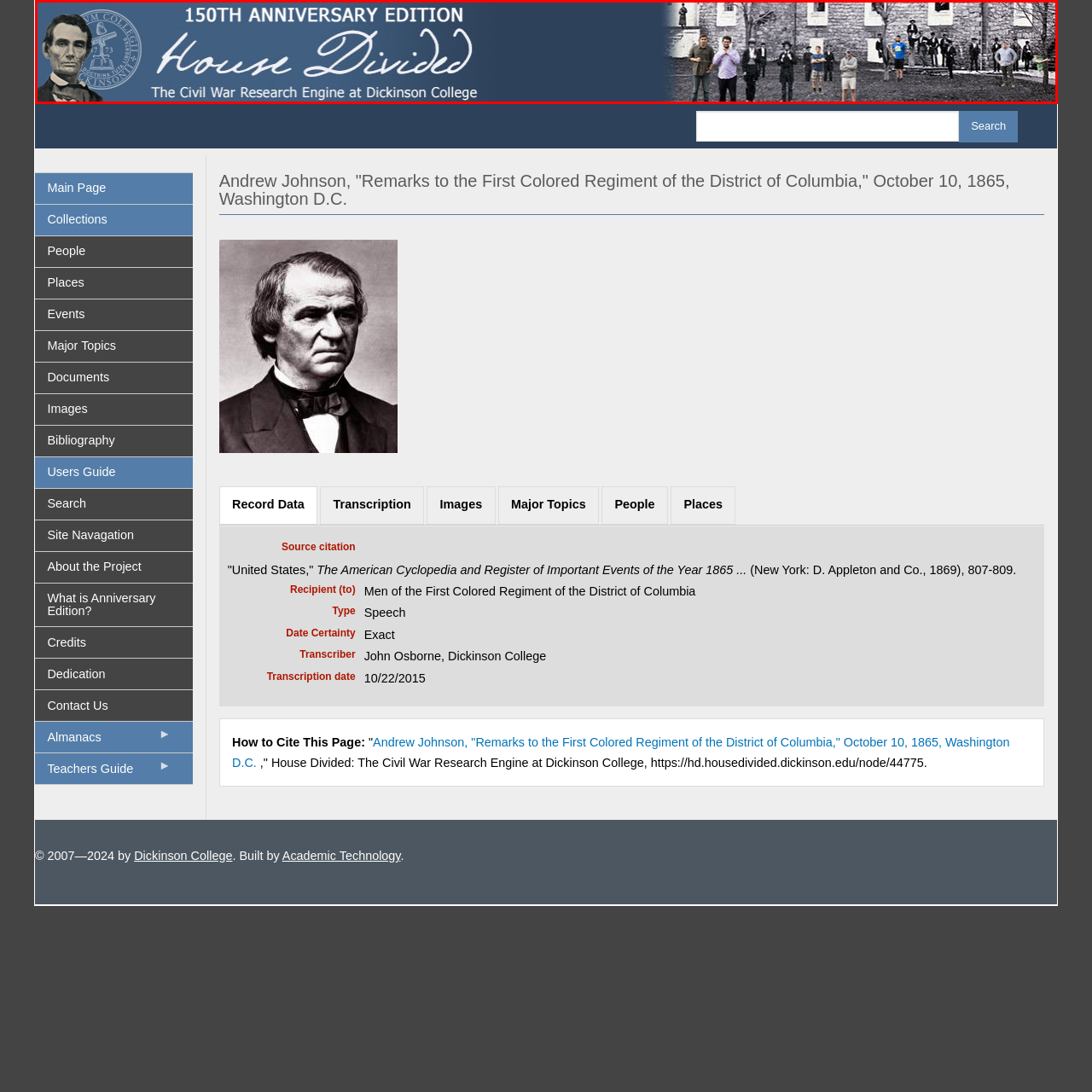What is the significance of the stone building in the image?
Focus on the content inside the red bounding box and offer a detailed explanation.

The group of individuals appears in a historical setting, possibly referencing the Civil War era, standing in front of a stone building, which adds a sense of context and connection to the project's themes, implying that the building is significant in understanding the project's focus on the American Civil War.